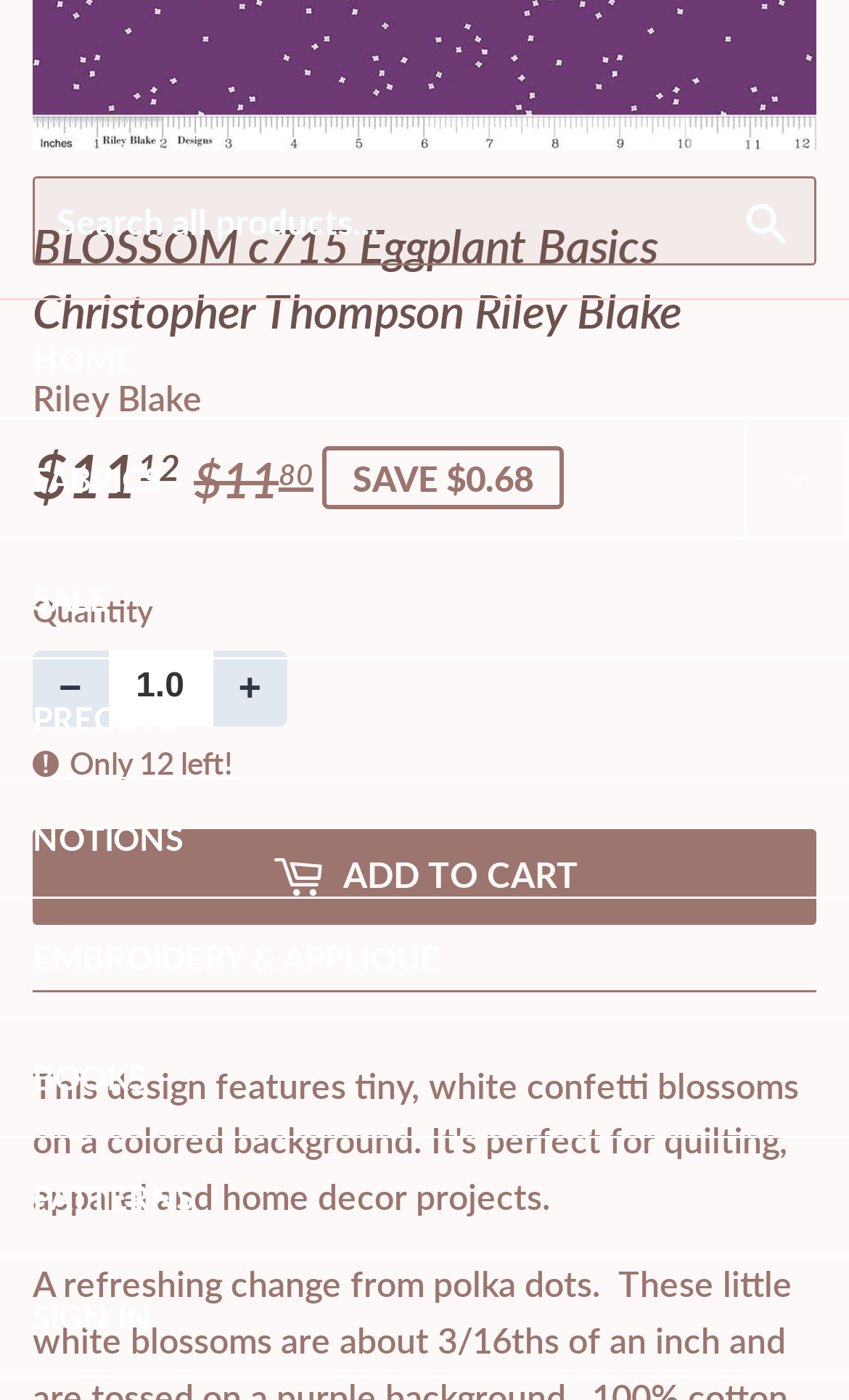Find the bounding box coordinates of the area to click in order to follow the instruction: "Click on FABRICS".

[0.0, 0.301, 0.877, 0.385]